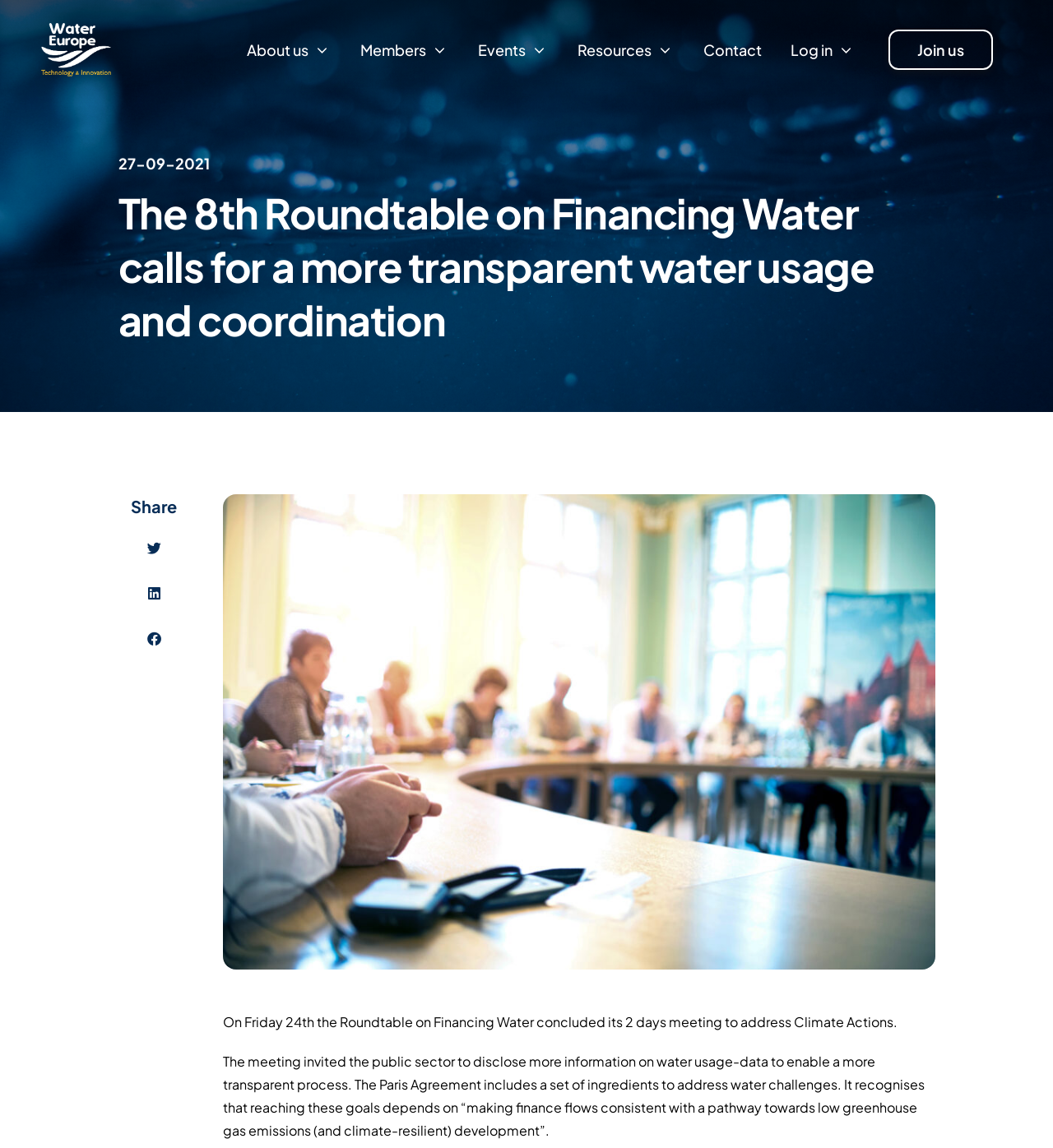Respond to the following question with a brief word or phrase:
How many social media platforms can you share the article on?

3